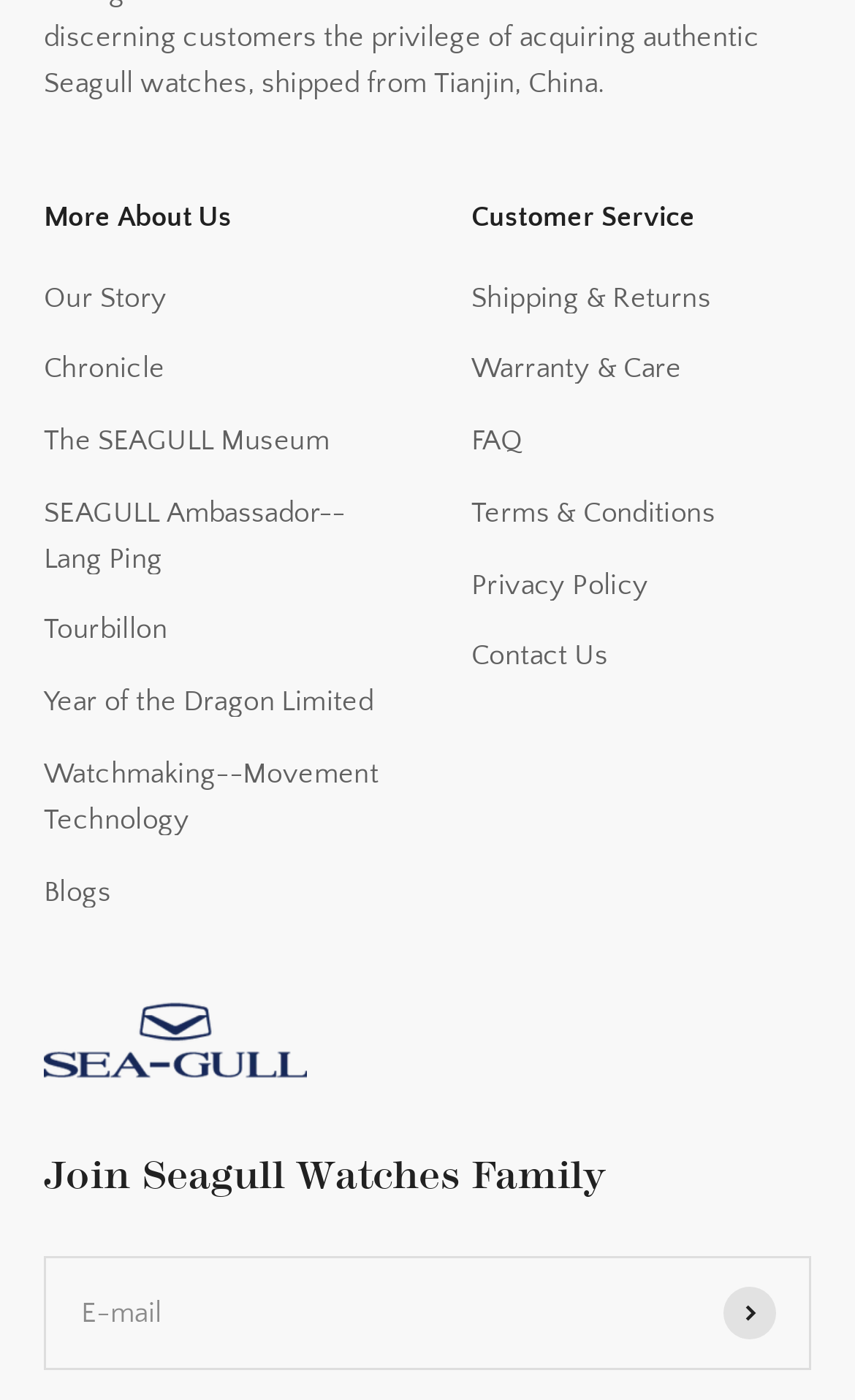Pinpoint the bounding box coordinates of the clickable element needed to complete the instruction: "Check the warranty and care information". The coordinates should be provided as four float numbers between 0 and 1: [left, top, right, bottom].

[0.551, 0.248, 0.797, 0.28]